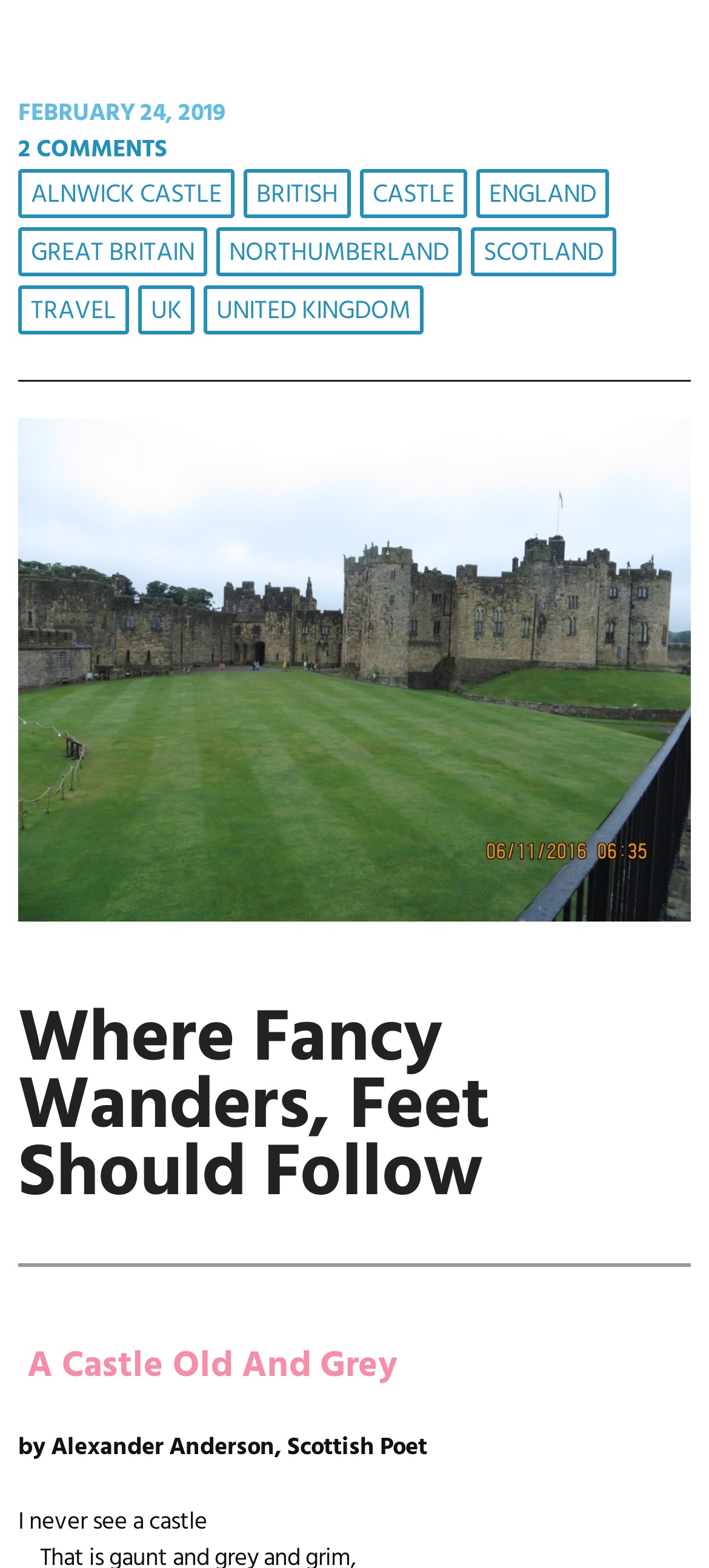What is the date mentioned in the footer?
Please answer the question with a detailed and comprehensive explanation.

The date is mentioned in the footer section of the webpage, which is a common practice to display the date of publication or update. The exact date is 'FEBRUARY 24, 2019', which can be found by examining the link elements in the footer section.